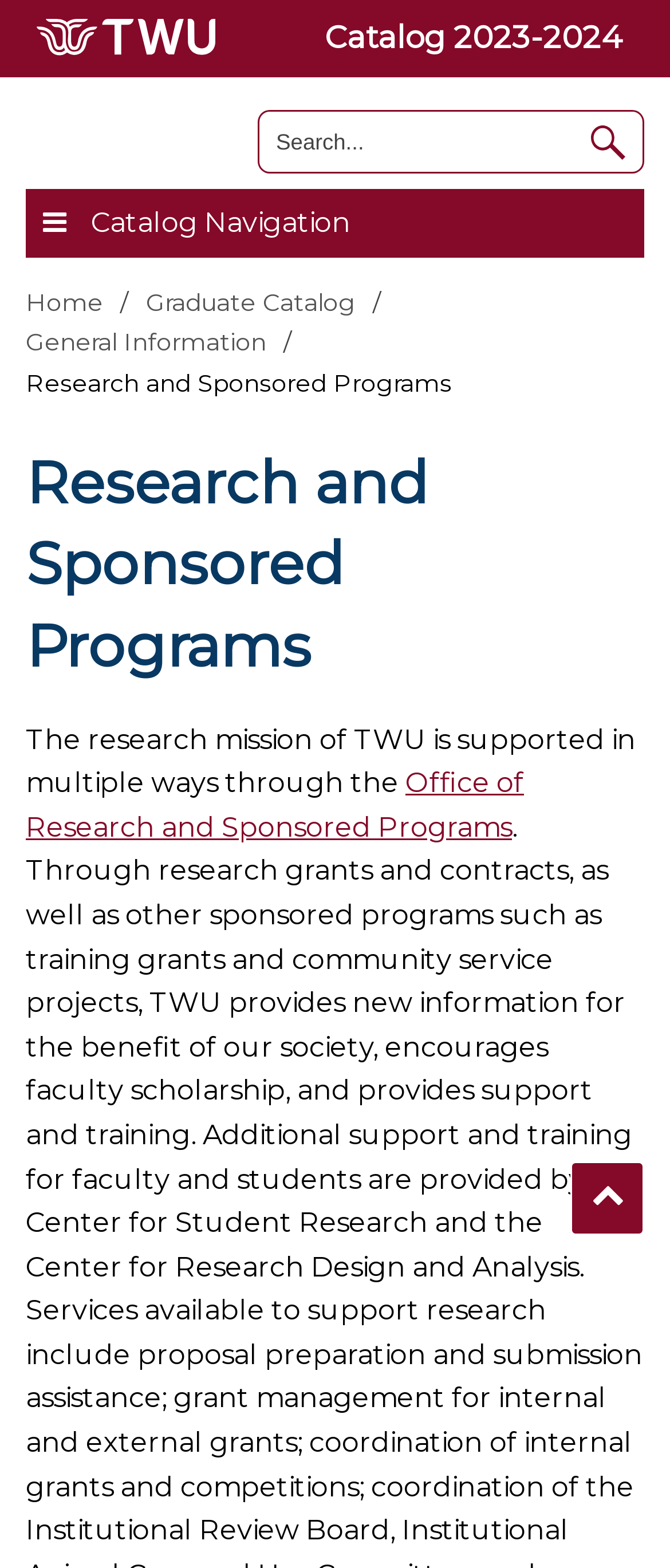What is the name of the catalog?
Answer the question with just one word or phrase using the image.

Catalog 2023-2024